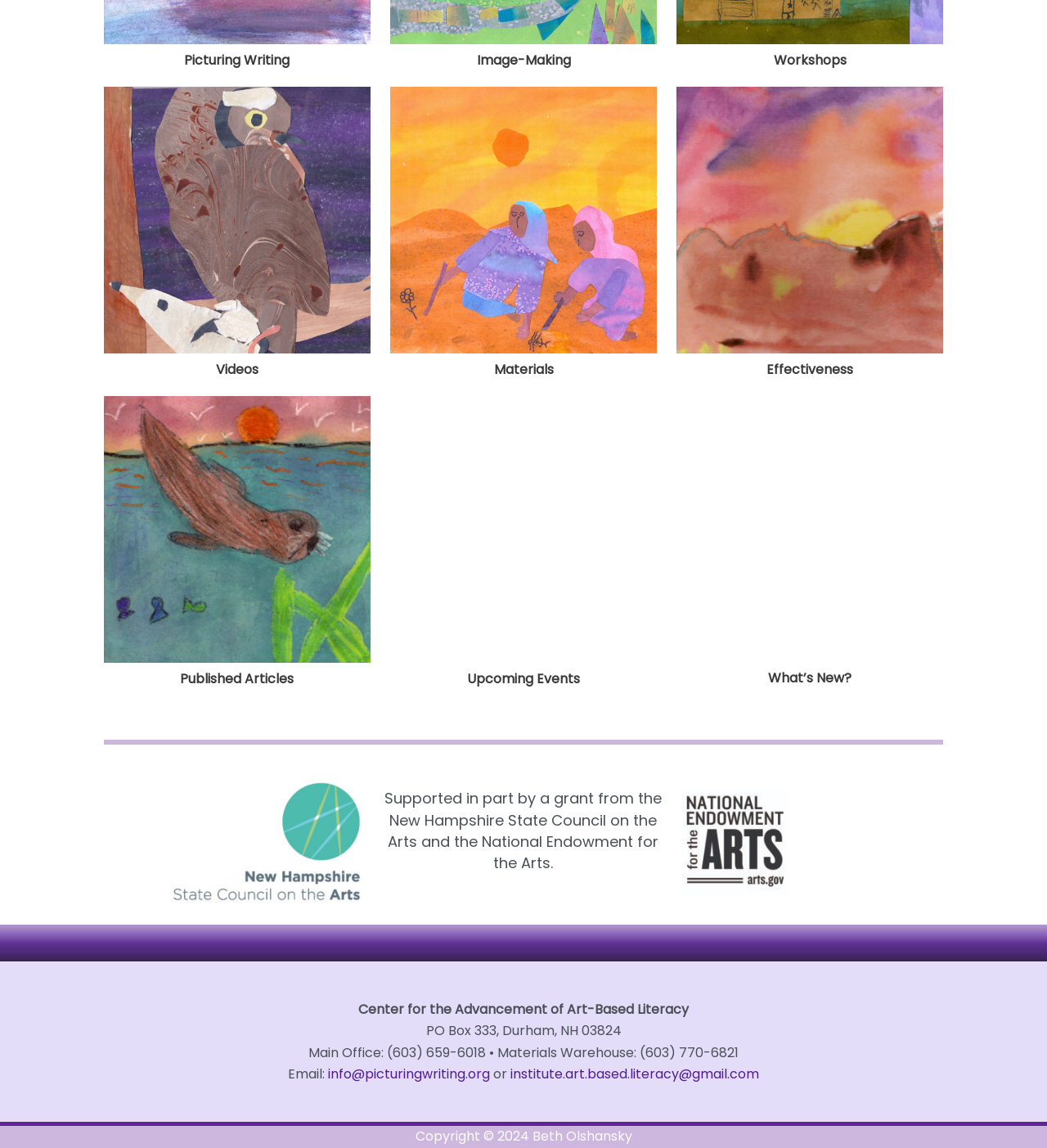What is the link to the Picturing Writing page?
Based on the screenshot, give a detailed explanation to answer the question.

I found the answer by looking at the link element with the OCR text 'Child drawing and link to Picturing Writing page' which is likely the link to the Picturing Writing page.